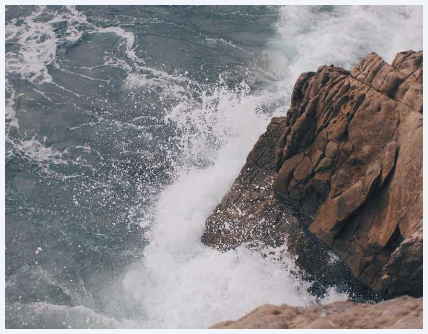Generate a complete and detailed caption for the image.

The image features a dynamic coastal scene where waves crash against rugged, weathered rocks. The tumultuous water, with its foamy white surf, contrasts beautifully with the solid, earthy tones of the rocks, illustrating the powerful interaction between land and sea. The image captures a moment of nature's raw energy, showcasing the constant movement of the ocean as it meets the stability of the shoreline. The color palette ranges from deep blues of the water to the warm browns and grays of the rocks, creating a visually striking composition that embodies both tranquility and power.